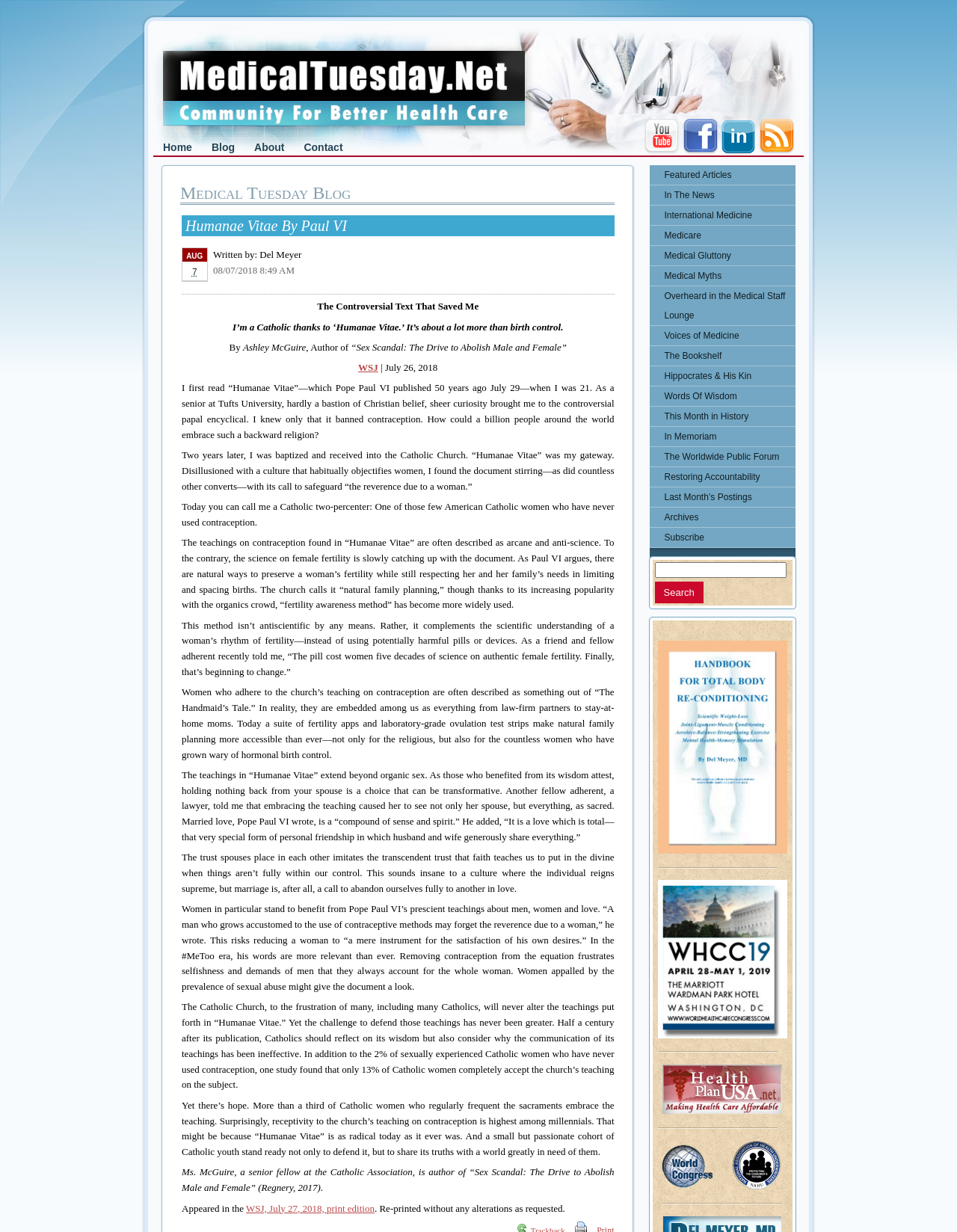What is the title of the blog post?
Please provide a comprehensive answer based on the contents of the image.

The title of the blog post can be found in the heading element with the text 'The Controversial Text That Saved Me' which is a part of the blog post content.